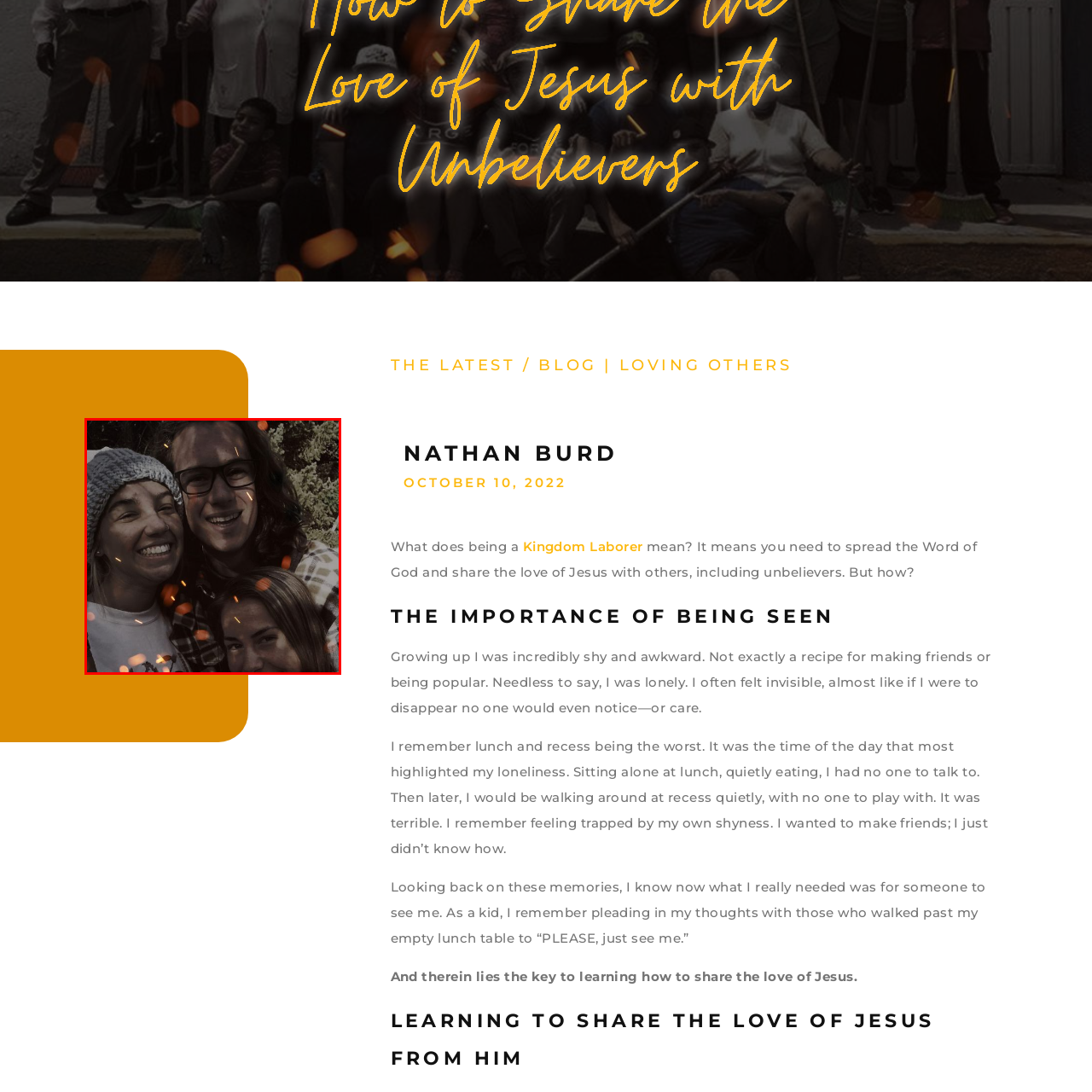Check the highlighted part in pink, What is the woman on the left wearing on her head? 
Use a single word or phrase for your answer.

A beanie